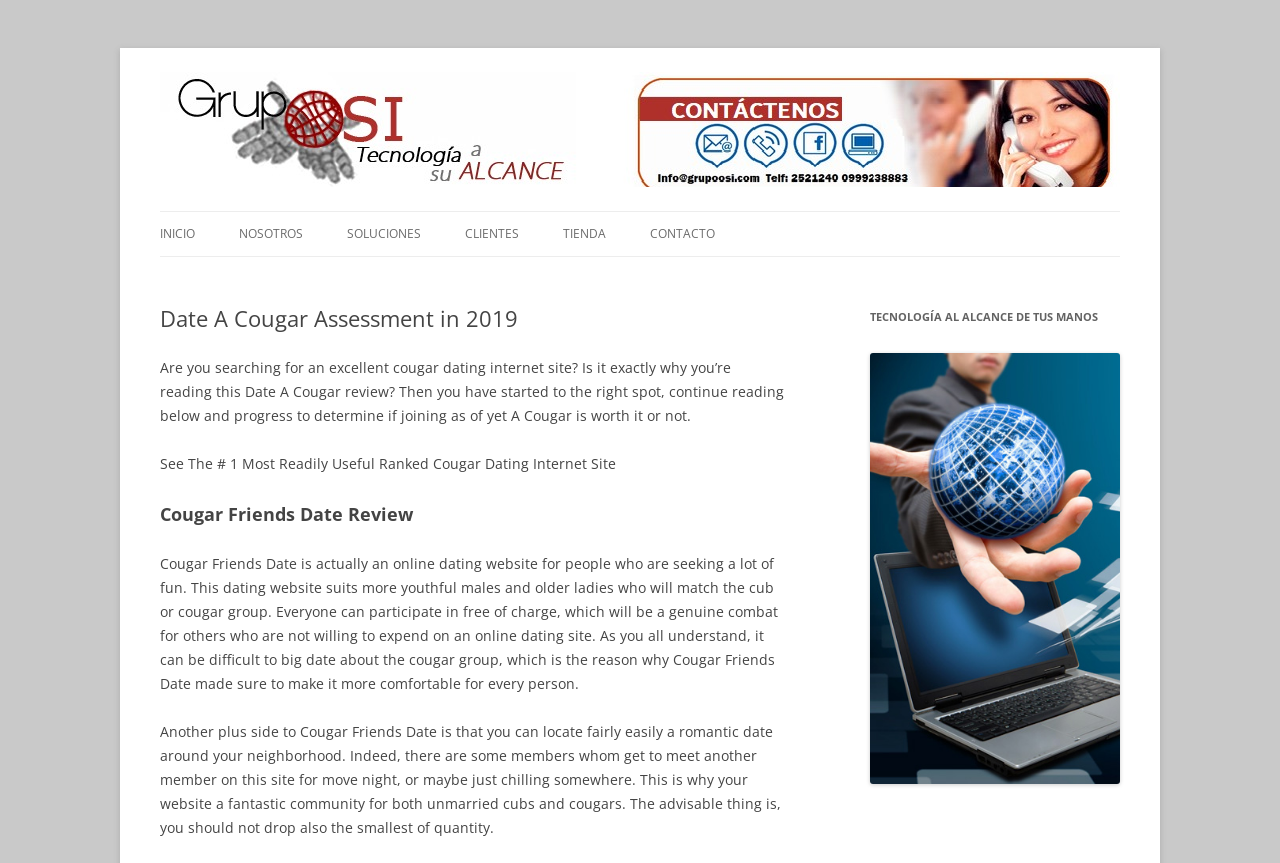Bounding box coordinates must be specified in the format (top-left x, top-left y, bottom-right x, bottom-right y). All values should be floating point numbers between 0 and 1. What are the bounding box coordinates of the UI element described as: Nosotros

[0.187, 0.246, 0.237, 0.297]